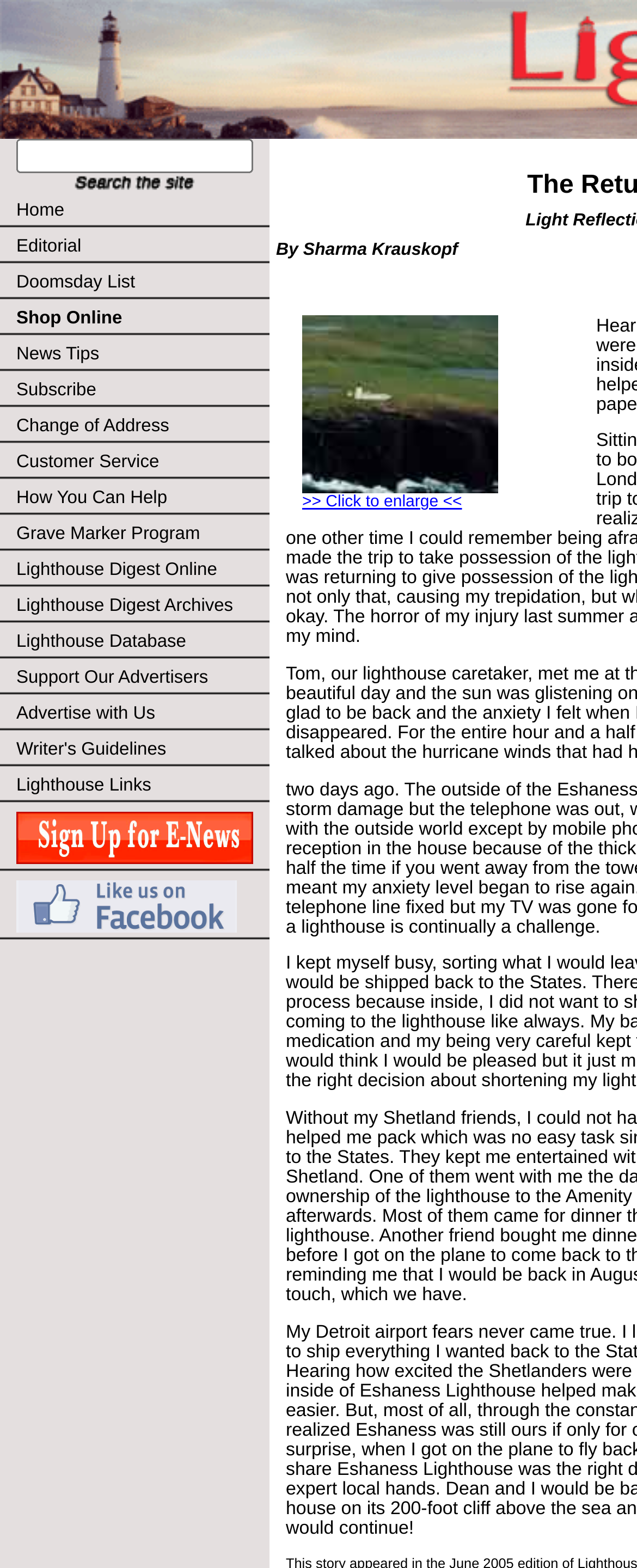Ascertain the bounding box coordinates for the UI element detailed here: "Lighthouse Digest Online". The coordinates should be provided as [left, top, right, bottom] with each value being a float between 0 and 1.

[0.0, 0.352, 0.423, 0.375]